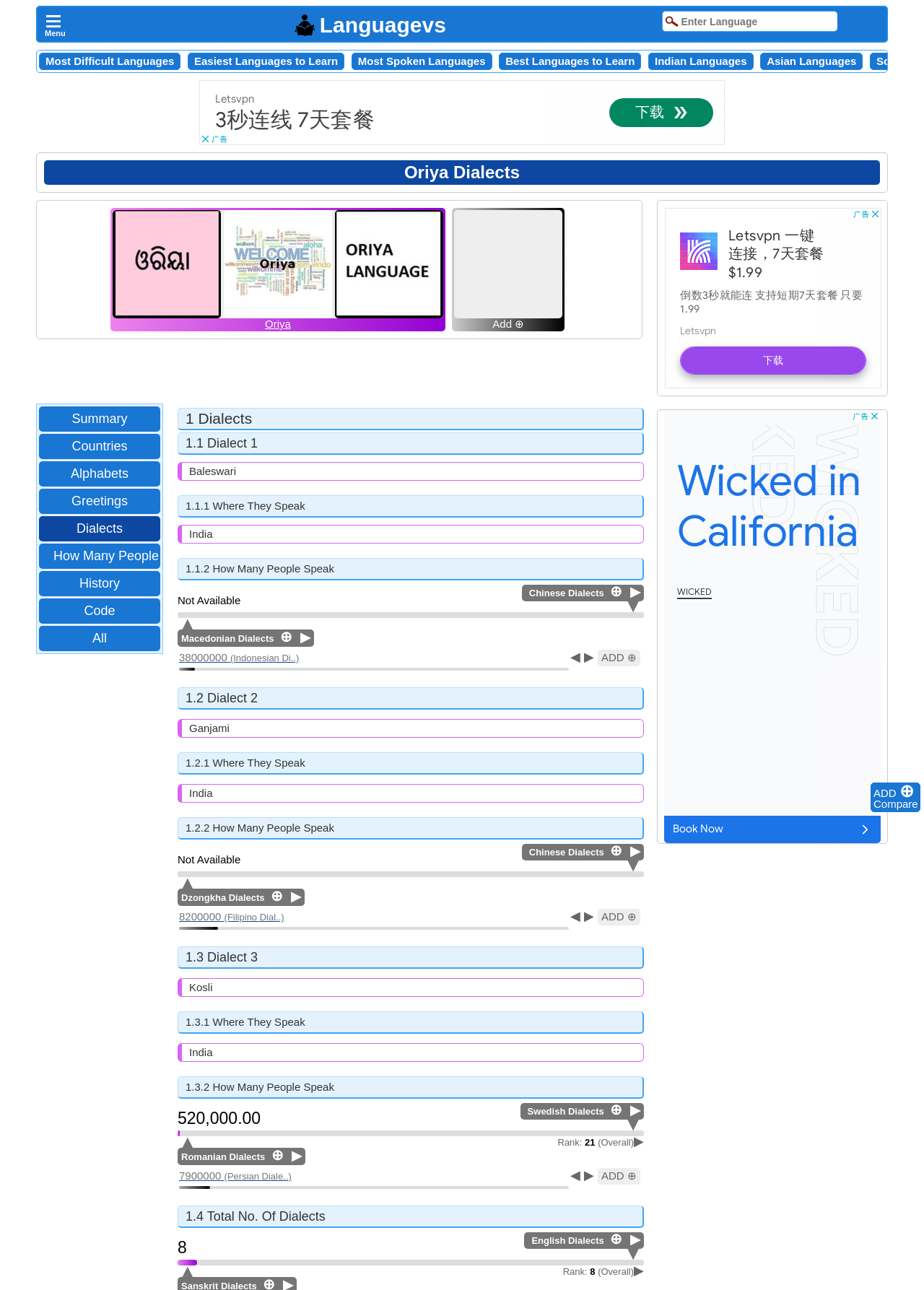Please find the bounding box coordinates of the element that you should click to achieve the following instruction: "Enter a language". The coordinates should be presented as four float numbers between 0 and 1: [left, top, right, bottom].

[0.717, 0.008, 0.906, 0.025]